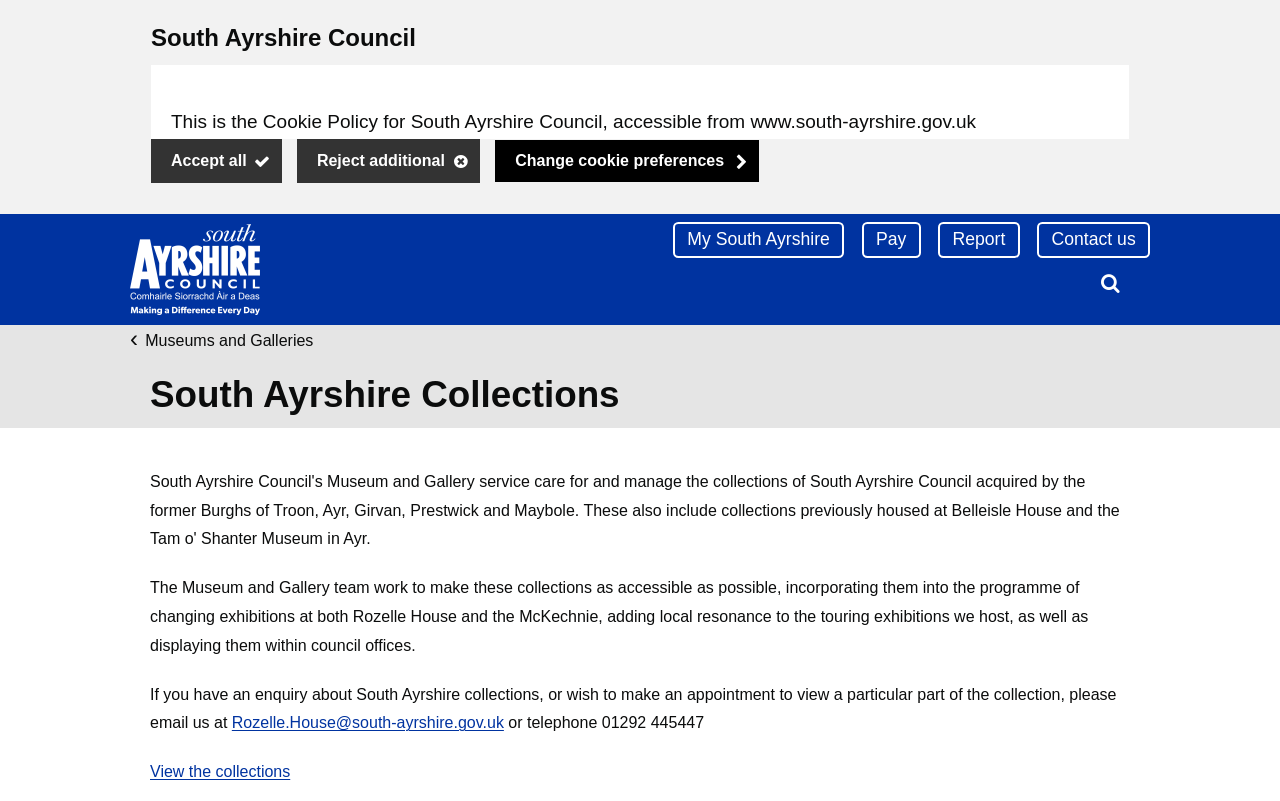What is the name of the council?
Using the image as a reference, deliver a detailed and thorough answer to the question.

I found the answer by looking at the heading element with the text 'South Ayrshire Council' which is located at the top of the webpage.